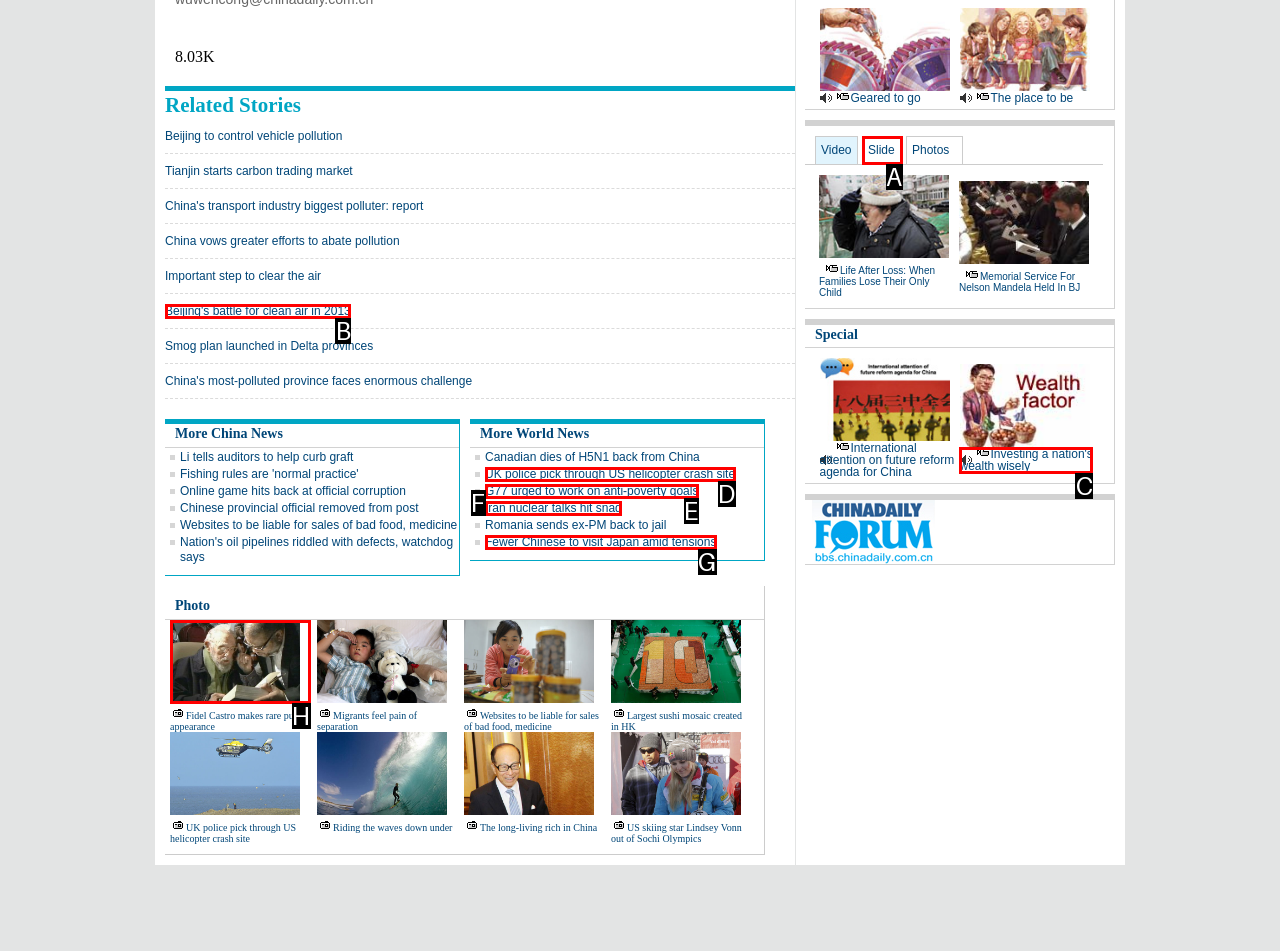From the given choices, indicate the option that best matches: Iran nuclear talks hit snag
State the letter of the chosen option directly.

F